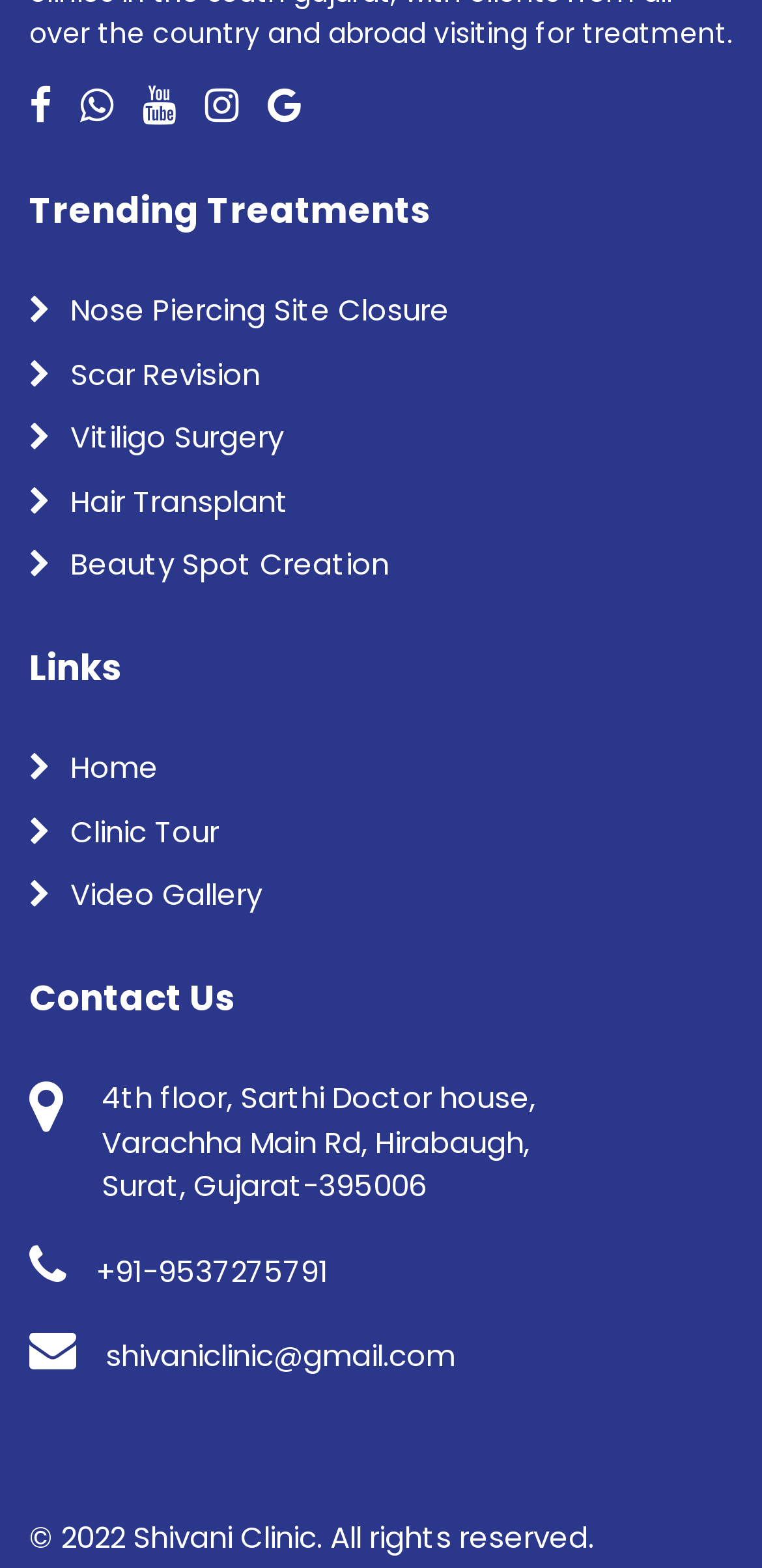Refer to the image and provide an in-depth answer to the question: 
What is the clinic's phone number?

I found the phone number in the 'Contact Us' section, which is '+91-9537275791'.